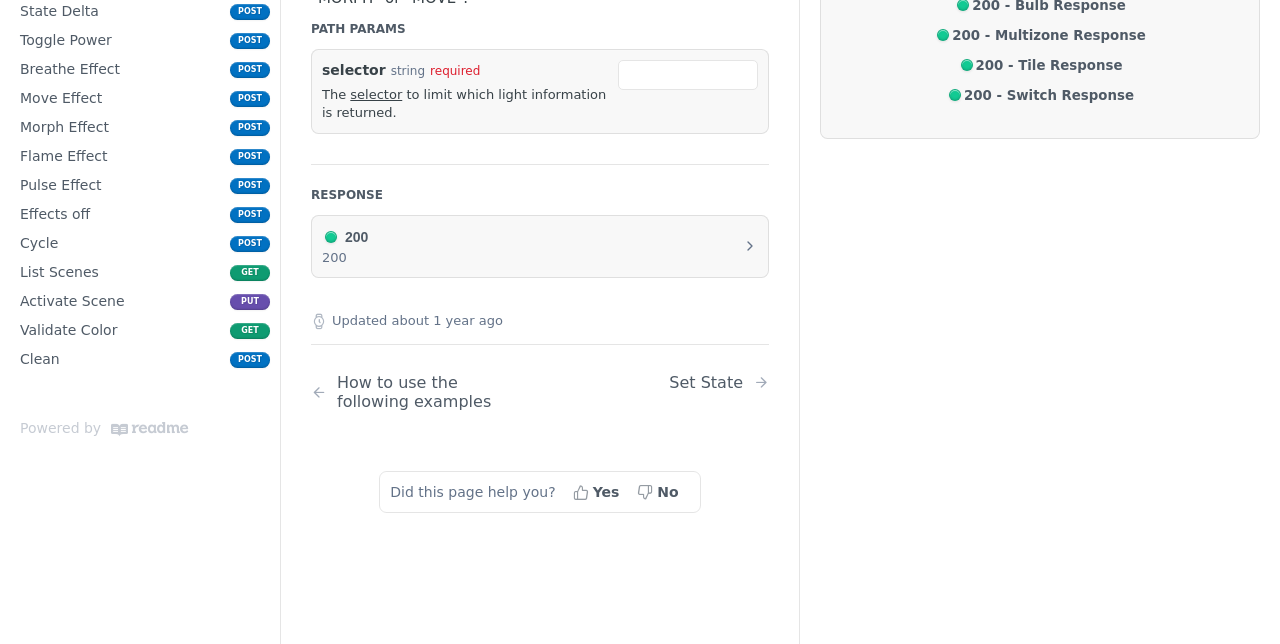Identify the bounding box for the element characterized by the following description: "No".

[0.492, 0.741, 0.539, 0.787]